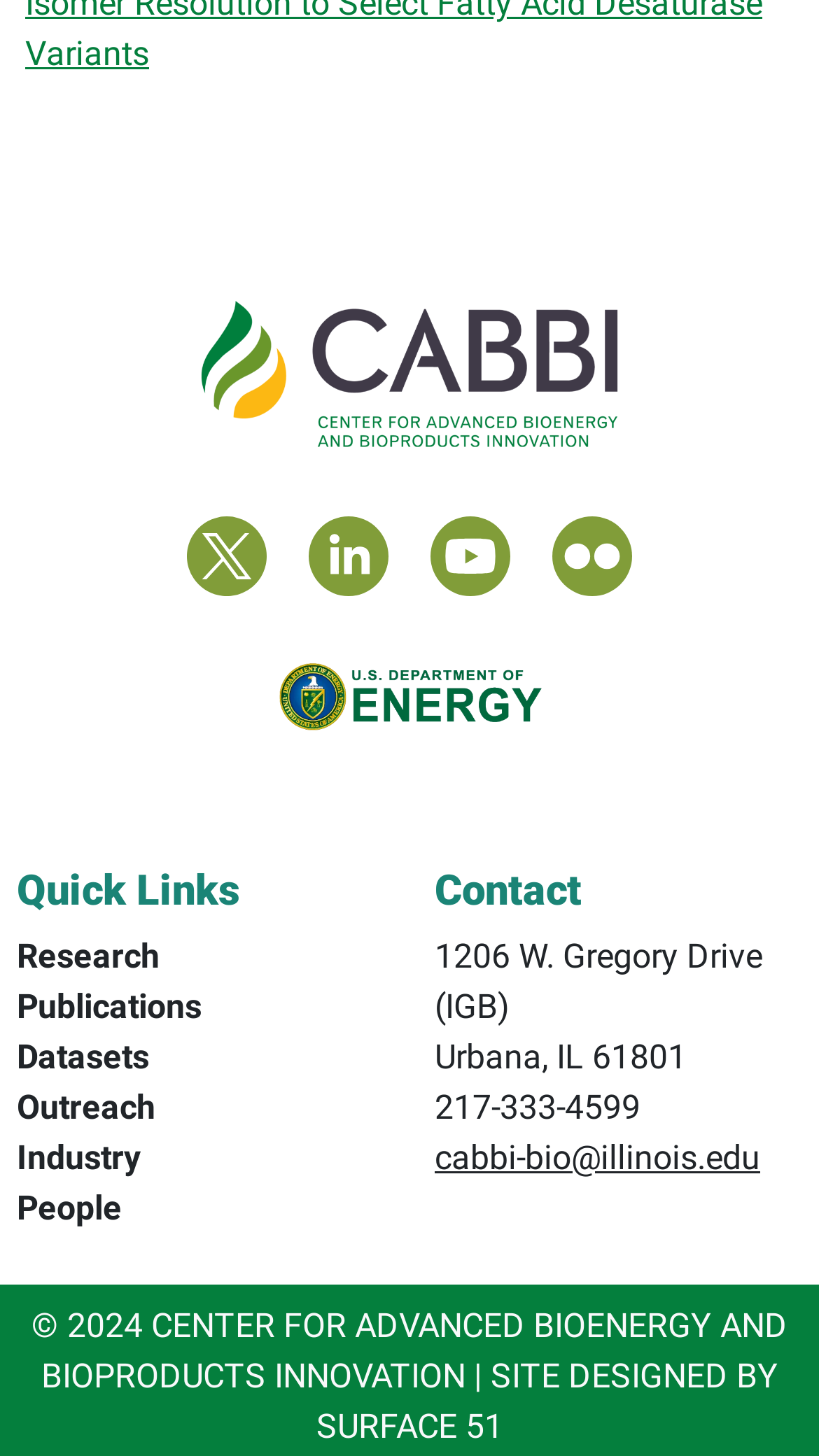How many social media links are available?
Deliver a detailed and extensive answer to the question.

The social media links are located in the top-right corner of the webpage. There are four links: Twitter, LinkedIn, YouTube, and Flickr. These links are accompanied by their respective icons.